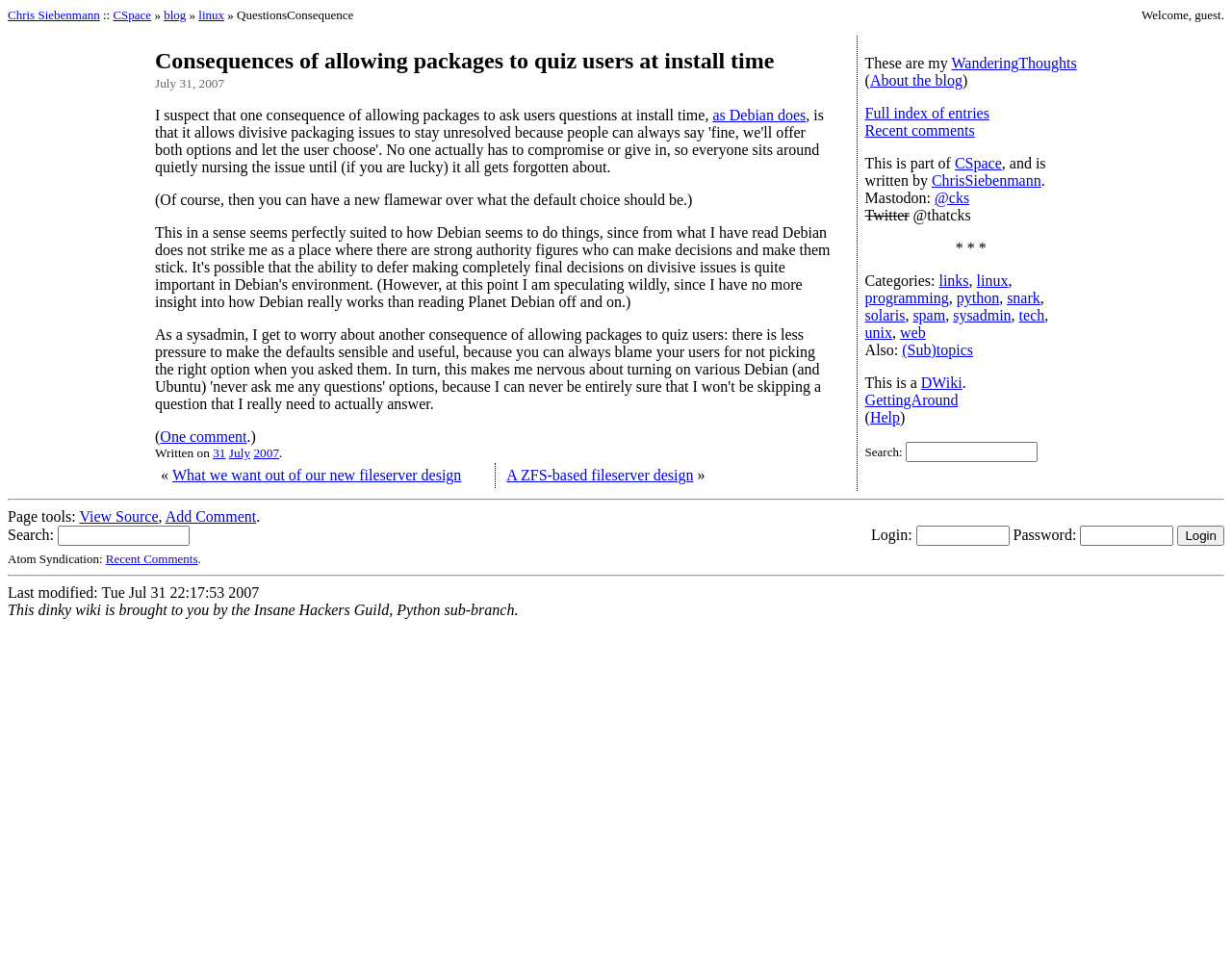Respond to the following question using a concise word or phrase: 
What is the name of the fileserver design mentioned in the blog post?

A ZFS-based fileserver design